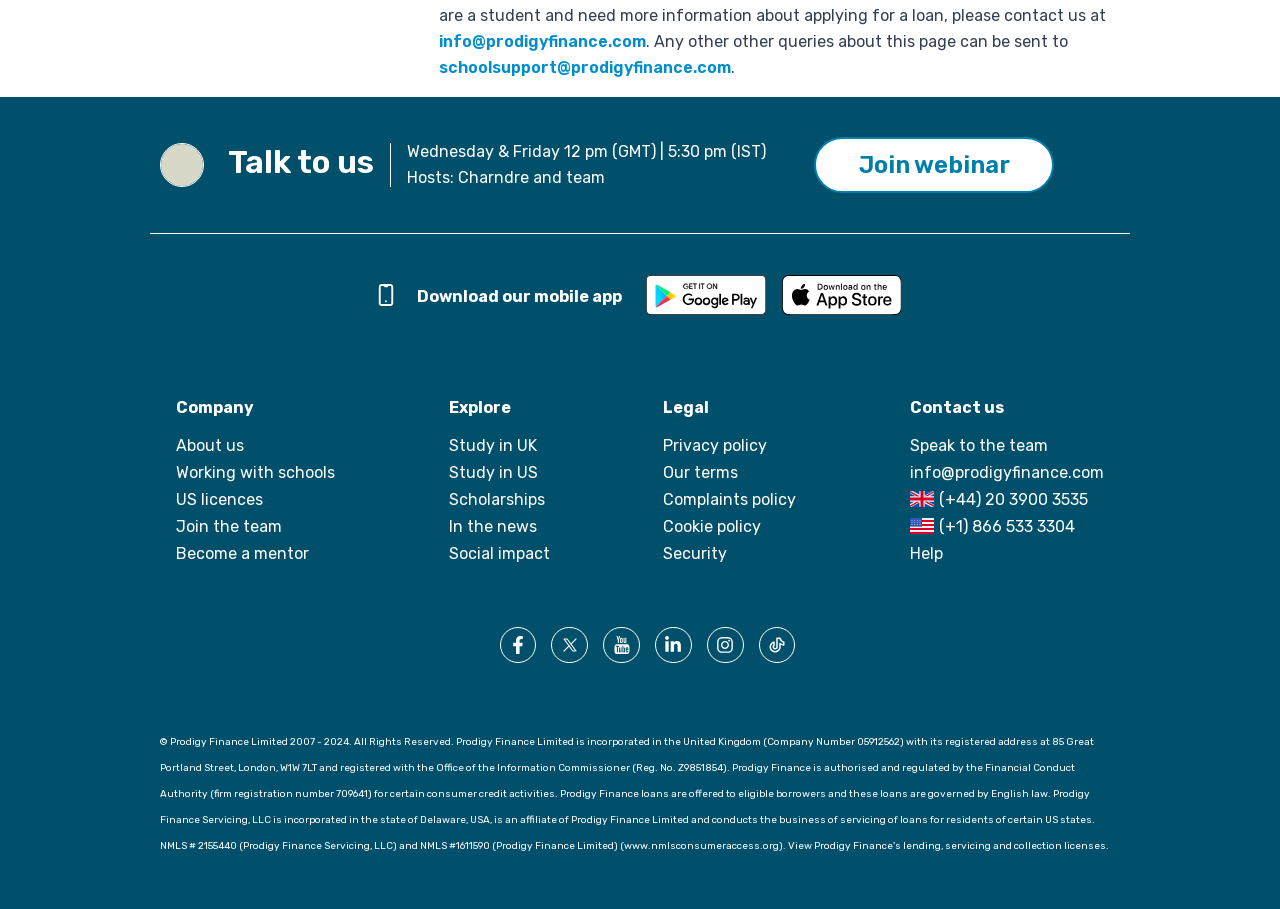Identify the bounding box coordinates of the region I need to click to complete this instruction: "View study in UK options".

[0.351, 0.479, 0.419, 0.5]